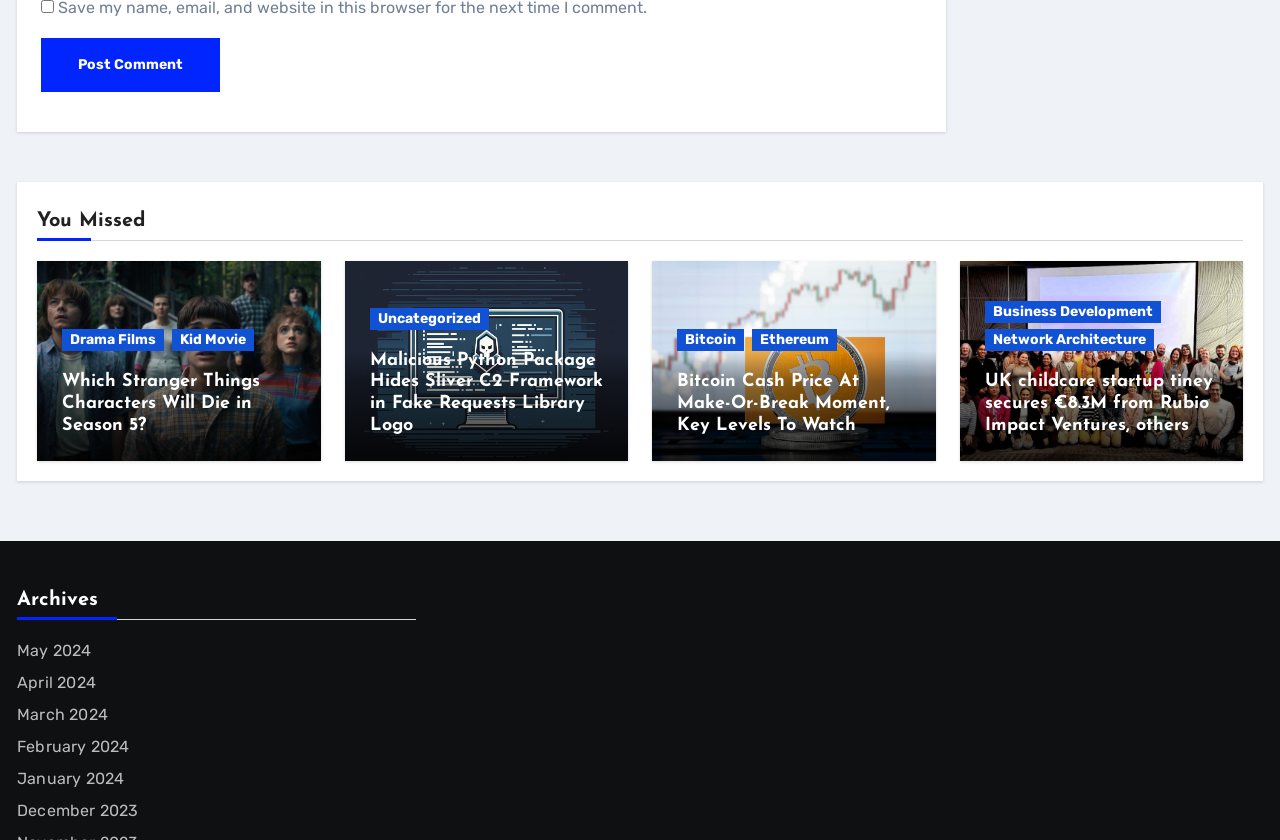Determine the bounding box coordinates for the area that needs to be clicked to fulfill this task: "Read the article 'Which Stranger Things Characters Will Die in Season 5?'". The coordinates must be given as four float numbers between 0 and 1, i.e., [left, top, right, bottom].

[0.048, 0.442, 0.231, 0.519]